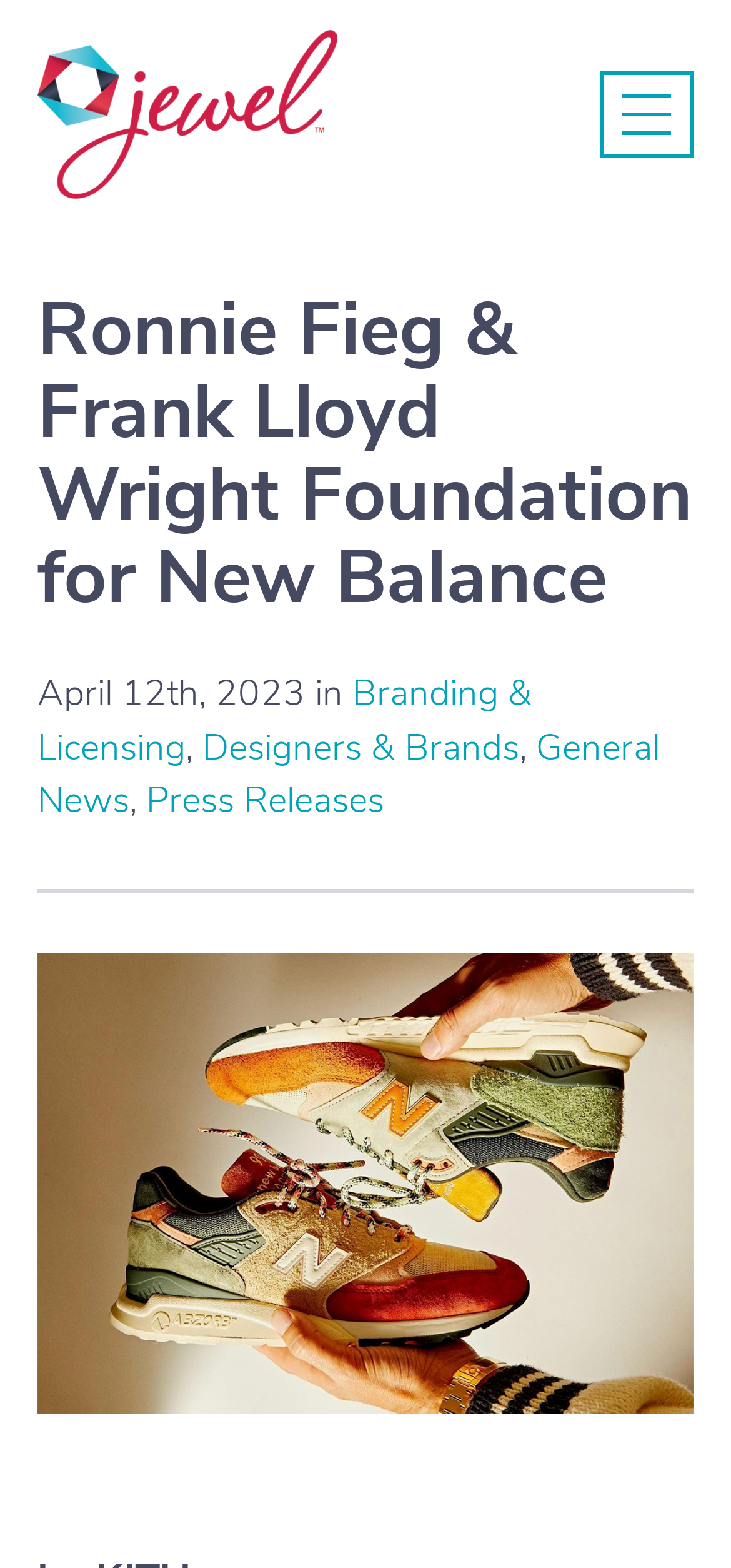Please locate the UI element described by "General News" and provide its bounding box coordinates.

[0.051, 0.461, 0.903, 0.527]